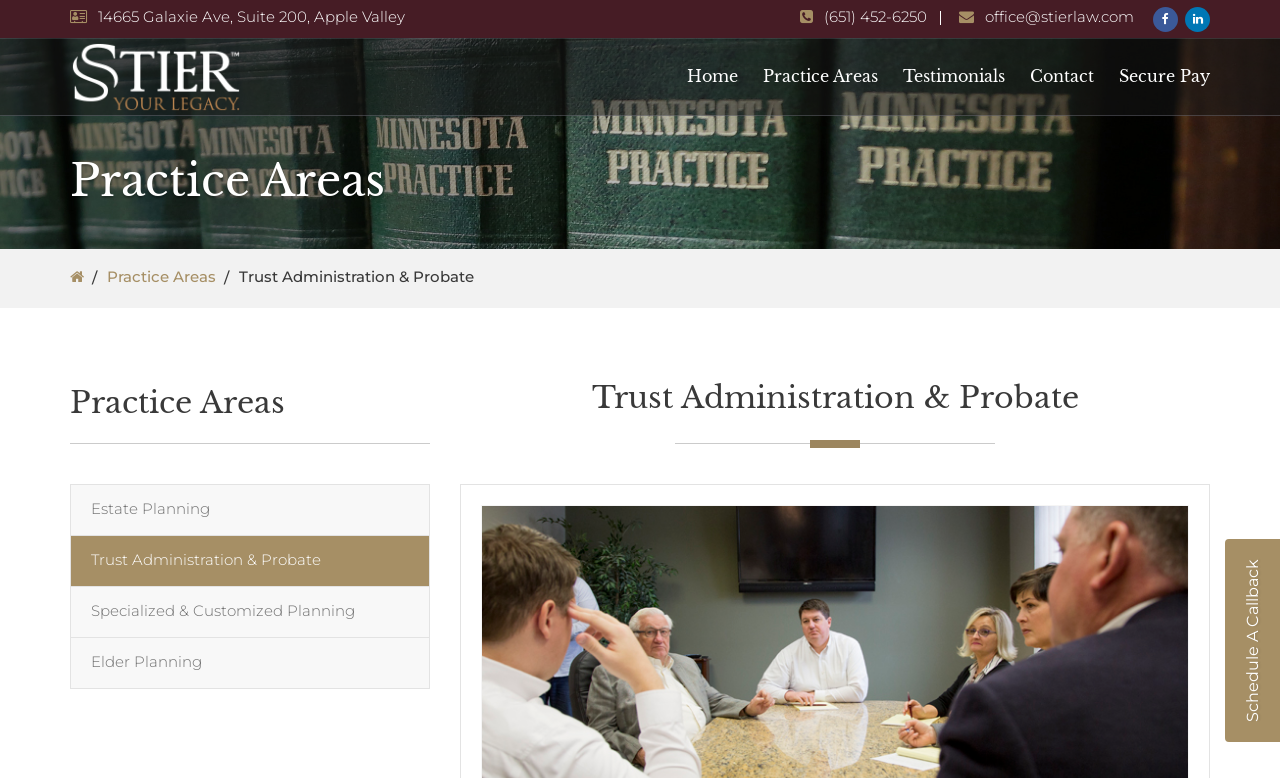Utilize the details in the image to give a detailed response to the question: What is the second practice area listed?

I looked at the practice areas section and found a link element with the text 'Trust Administration & Probate' as the second item in the list.